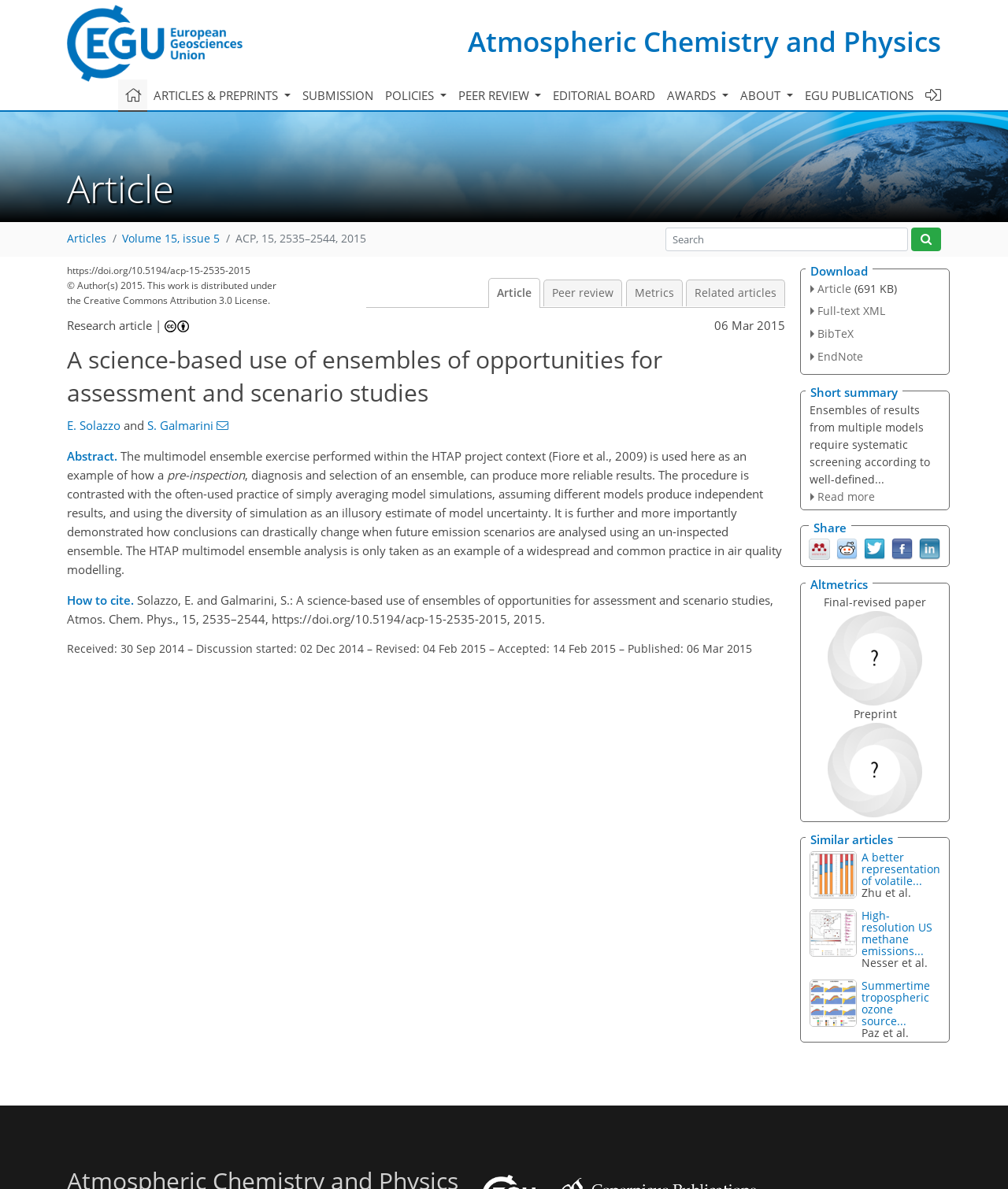Elaborate on the information and visuals displayed on the webpage.

This webpage is about a scientific article titled "A science-based use of ensembles of opportunities for assessment and scenario studies" by E. Solazzo and S. Galmarini. At the top, there is a navigation menu with links to "Home", "ARTICLES & PREPRINTS", "SUBMISSION", "POLICIES", "PEER REVIEW", "EDITORIAL BOARD", "AWARDS", "ABOUT", and "EGU PUBLICATIONS". 

Below the navigation menu, there is a search box and a button with a magnifying glass icon. On the left side, there is a column with links to "Articles", "Volume 15, issue 5", and a DOI (digital object identifier) link. 

The main content of the webpage is the article itself, which includes an abstract, author information, and a long text describing the research. The article is divided into sections, including "Abstract", "How to cite", and "Received" with specific dates. 

On the right side, there are several links and buttons, including "Download" with a file size, "Article" in different formats, "Share" with social media icons, and "Altmetrics". There are also links to "Similar articles" and a "Preprint" version of the article. 

Throughout the webpage, there are several icons, including a house icon, a magnifying glass icon, and social media icons. There are also images, including a small icon next to the "Login" link and images representing social media platforms.